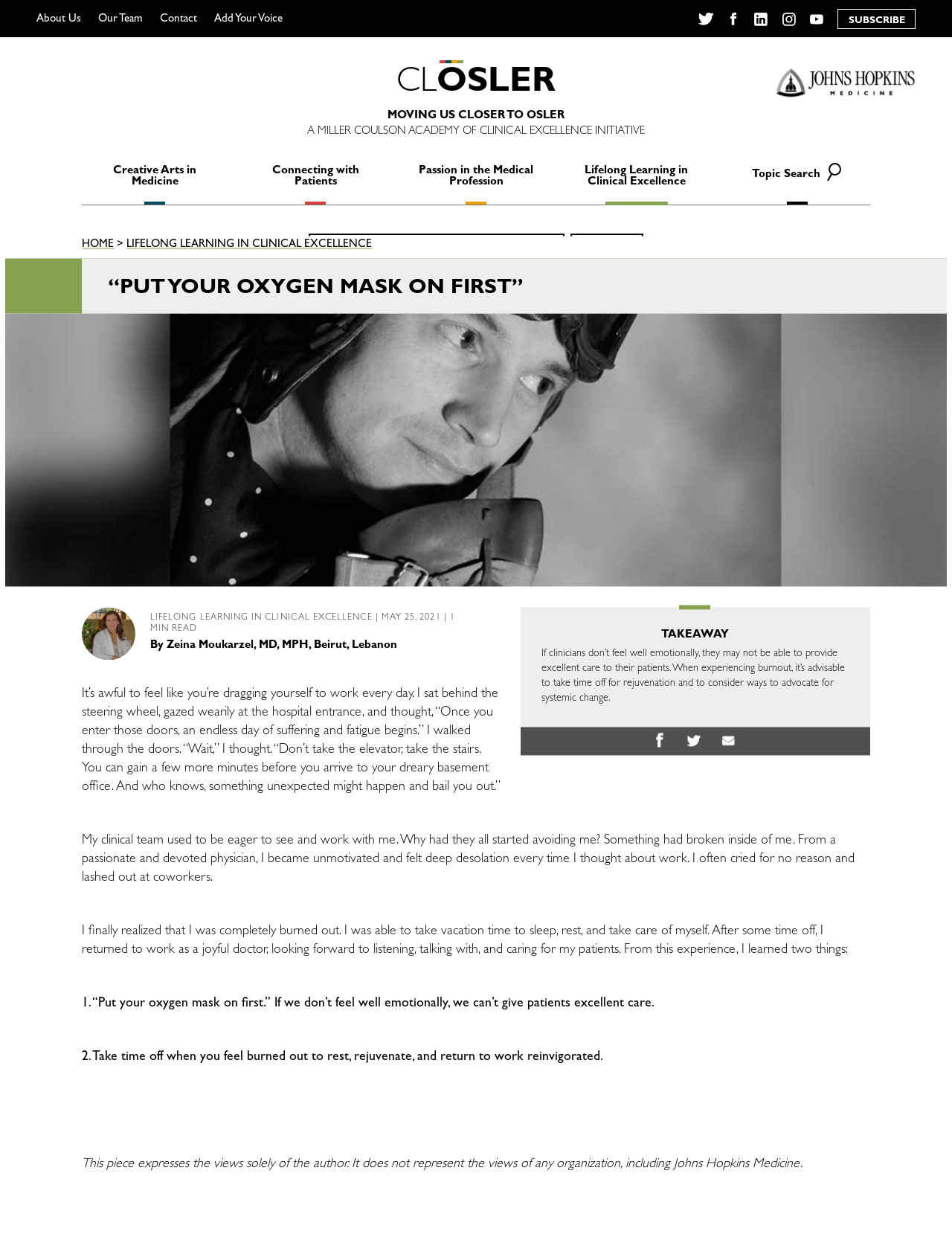Identify the bounding box of the UI element described as follows: ".cls-1{fill:#fff;}mail_icon_01". Provide the coordinates as four float numbers in the range of 0 to 1 [left, top, right, bottom].

[0.754, 0.589, 0.776, 0.603]